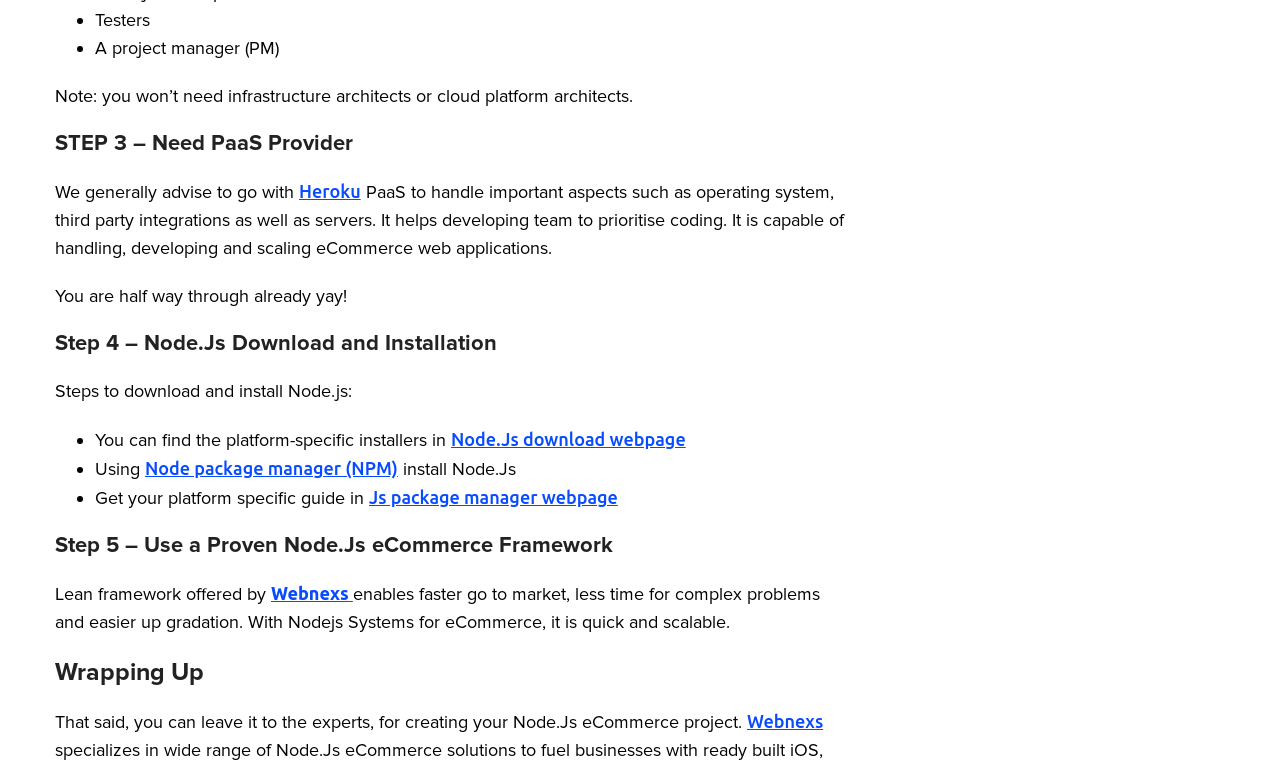What is the recommended PaaS provider?
Please give a detailed answer to the question using the information shown in the image.

I found the answer by looking at the link element with the text 'Heroku' which is mentioned as a recommended PaaS provider in the text.